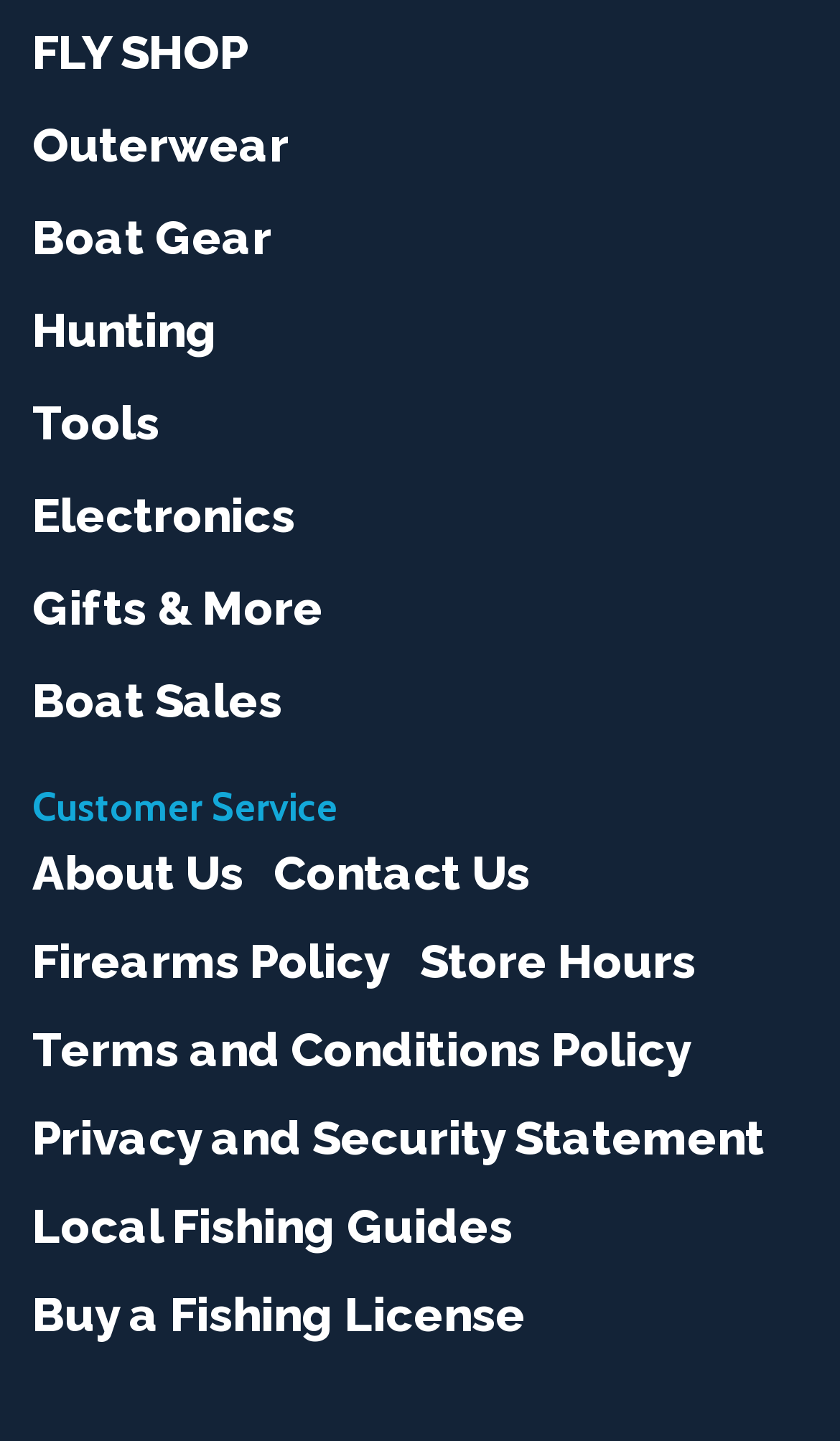Locate the bounding box coordinates of the clickable part needed for the task: "go to fly shop".

[0.038, 0.017, 0.295, 0.055]